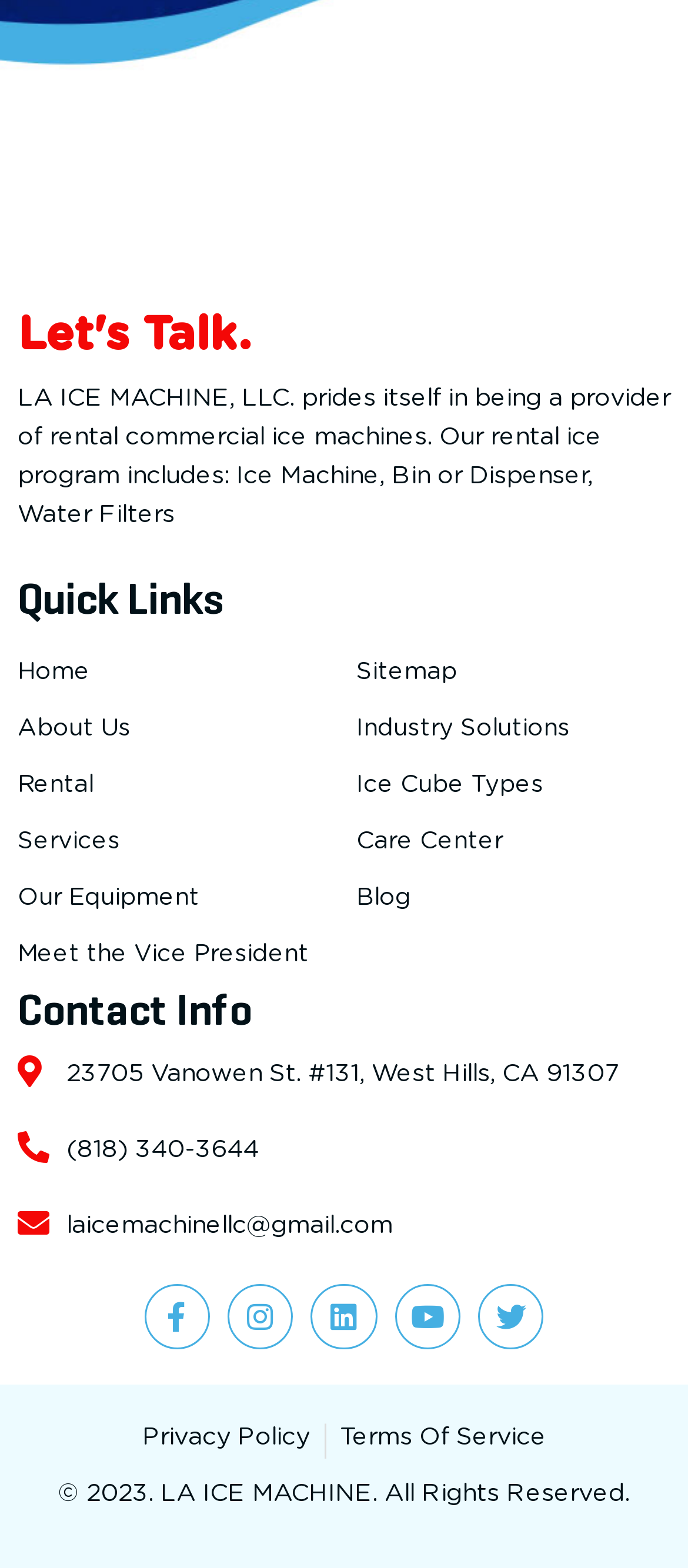Find the bounding box of the UI element described as: "Terms Of Service". The bounding box coordinates should be given as four float values between 0 and 1, i.e., [left, top, right, bottom].

[0.494, 0.906, 0.794, 0.93]